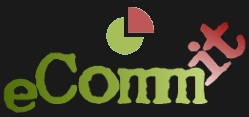What does the red segment of the pie chart symbolize?
By examining the image, provide a one-word or phrase answer.

Data analysis